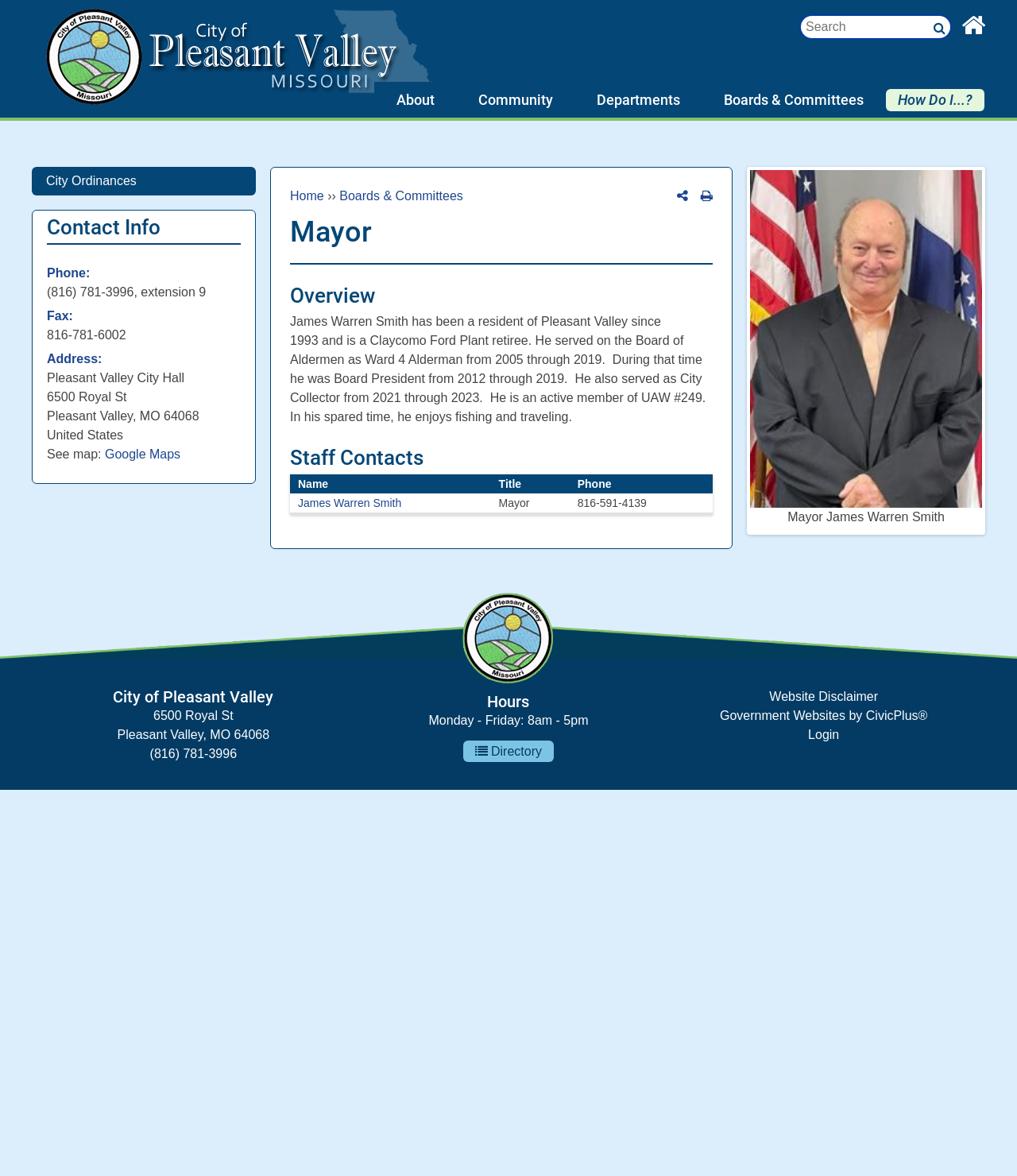Pinpoint the bounding box coordinates of the clickable area necessary to execute the following instruction: "Search for keywords". The coordinates should be given as four float numbers between 0 and 1, namely [left, top, right, bottom].

[0.788, 0.014, 0.912, 0.032]